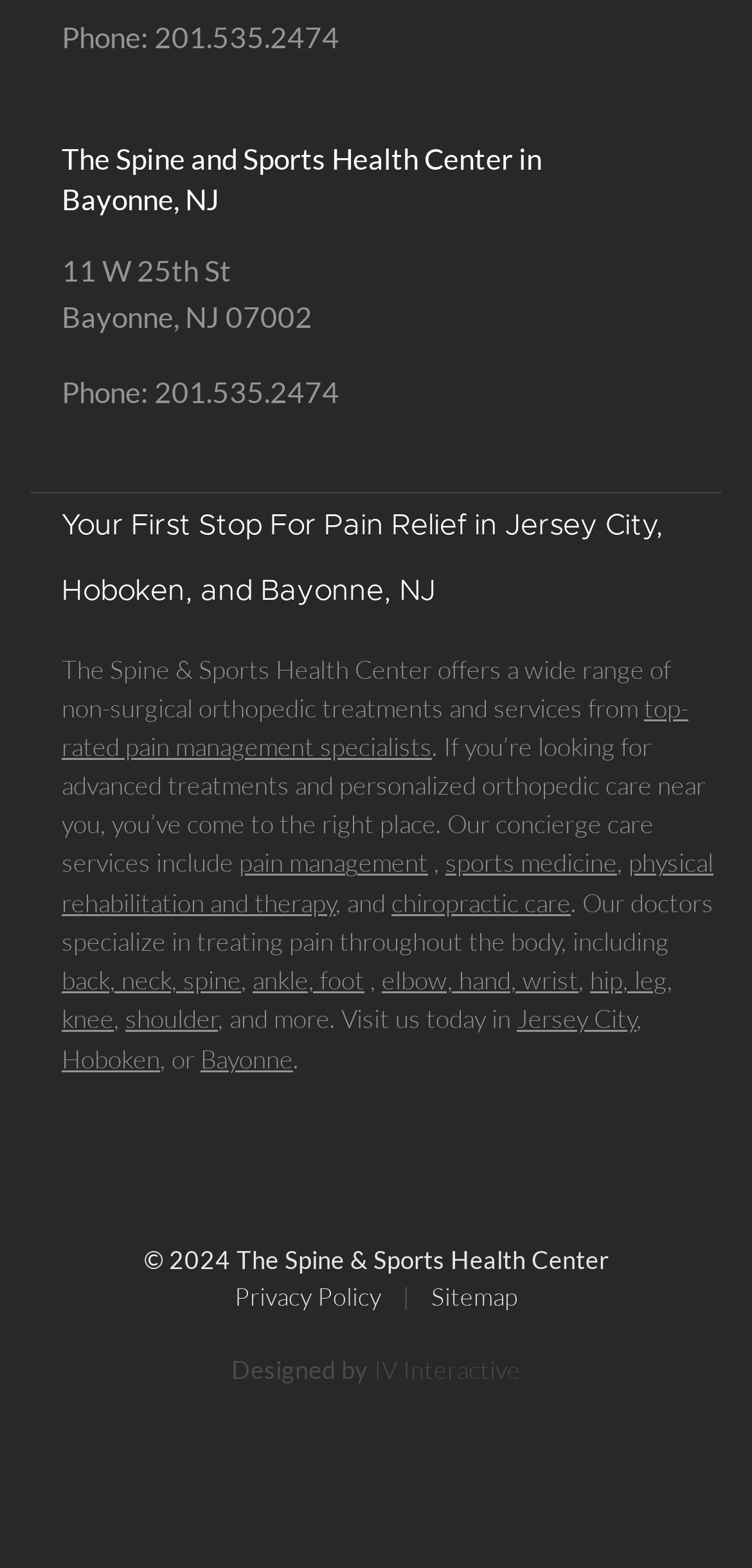Determine the bounding box coordinates for the HTML element mentioned in the following description: "Rocky Mountain Wax Works". The coordinates should be a list of four floats ranging from 0 to 1, represented as [left, top, right, bottom].

None